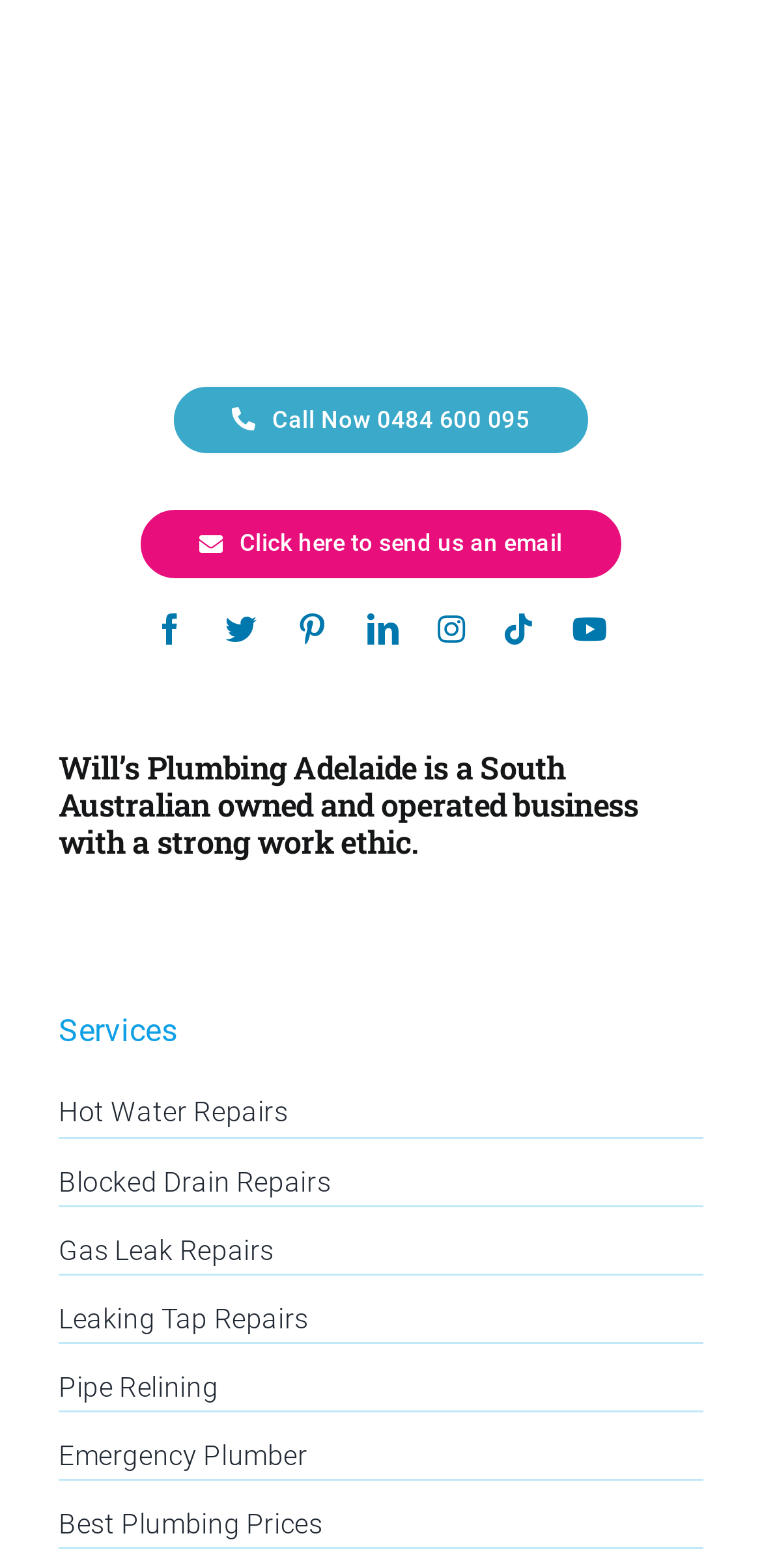Provide a brief response using a word or short phrase to this question:
What is the phone number to call?

0484 600 095